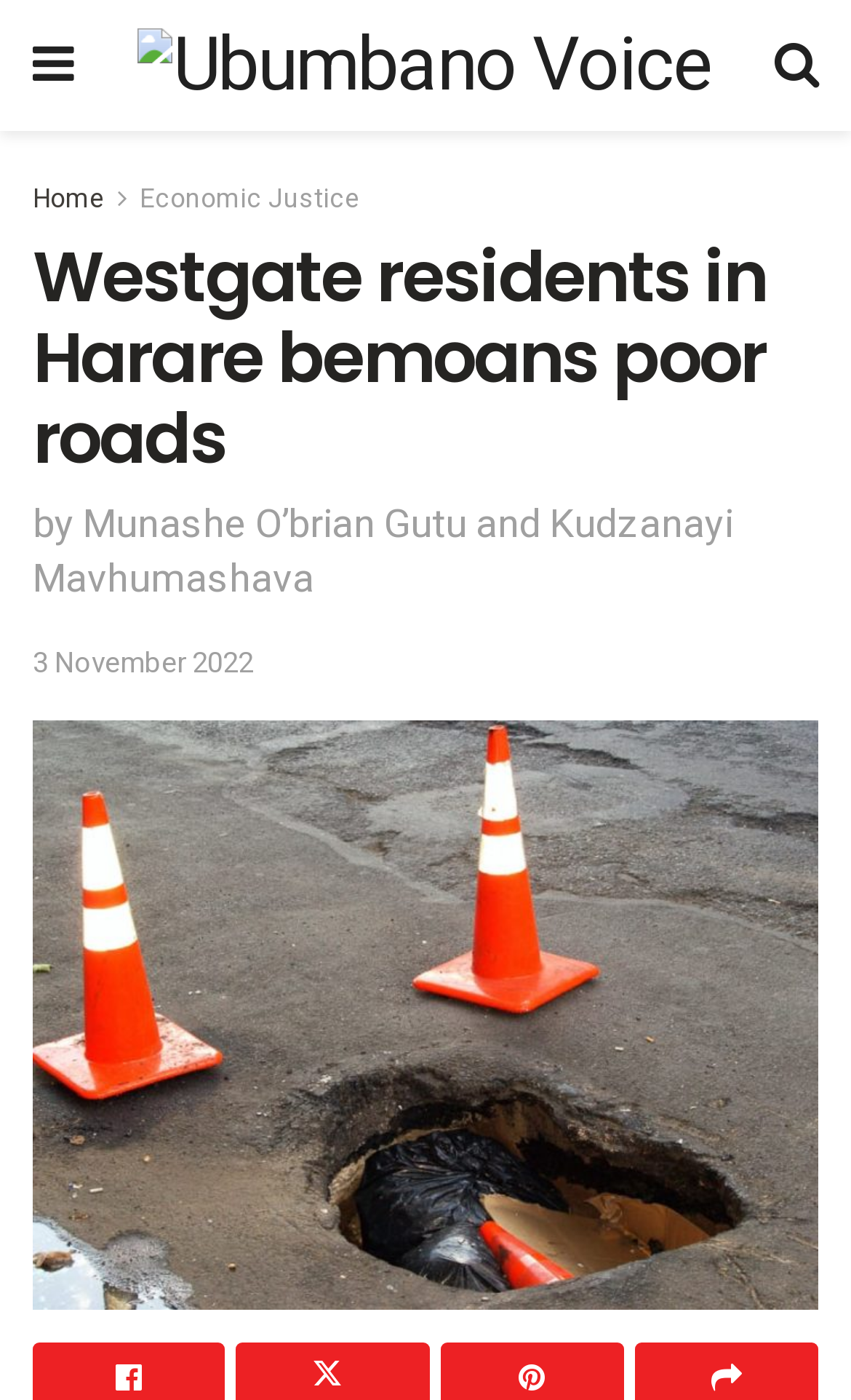Given the element description alt="Ubumbano Voice", identify the bounding box coordinates for the UI element on the webpage screenshot. The format should be (top-left x, top-left y, bottom-right x, bottom-right y), with values between 0 and 1.

[0.162, 0.02, 0.835, 0.073]